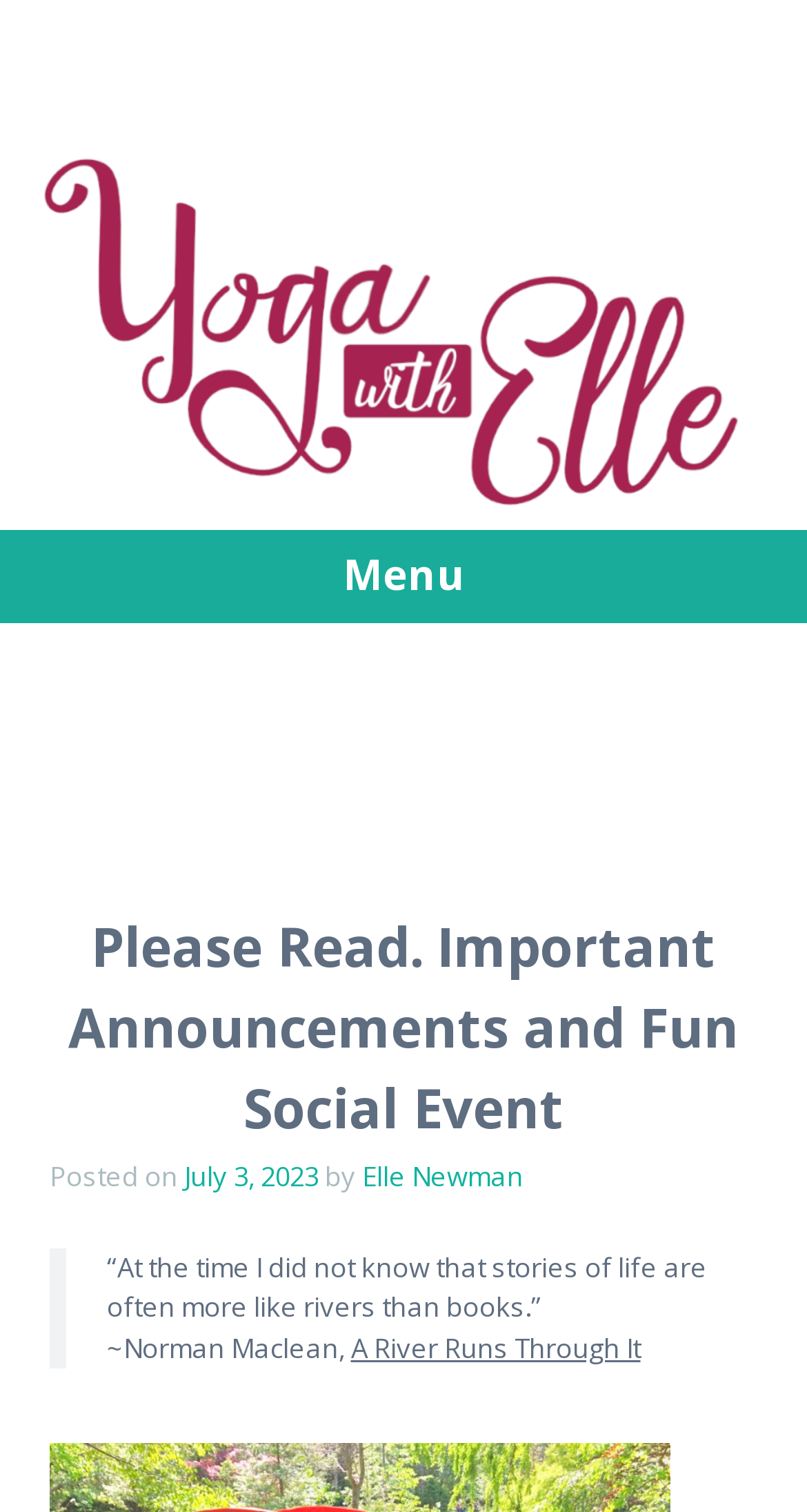Summarize the webpage with a detailed and informative caption.

The webpage appears to be a blog or news article page, with a focus on yoga and social events. At the top of the page, there is a prominent link to "Yoga with Elle" that spans the entire width of the page. Below this link, there are two headings: an empty heading and a "Menu" heading. The "Menu" heading is followed by a section that contains a heading with the title "Please Read. Important Announcements and Fun Social Event", which is likely the title of the article.

To the right of the title, there is a section that displays the posting date, "July 3, 2023", and the author's name, "Elle Newman". Below this section, there is a blockquote that contains a quote from Norman Maclean's book "A River Runs Through It". The quote is indented and takes up most of the width of the page.

There are no images on the page, but the layout is organized and easy to follow. The use of headings and blockquotes helps to break up the text and create a clear structure. Overall, the page appears to be a personal blog or news article page that is focused on sharing information and inspiration related to yoga and social events.